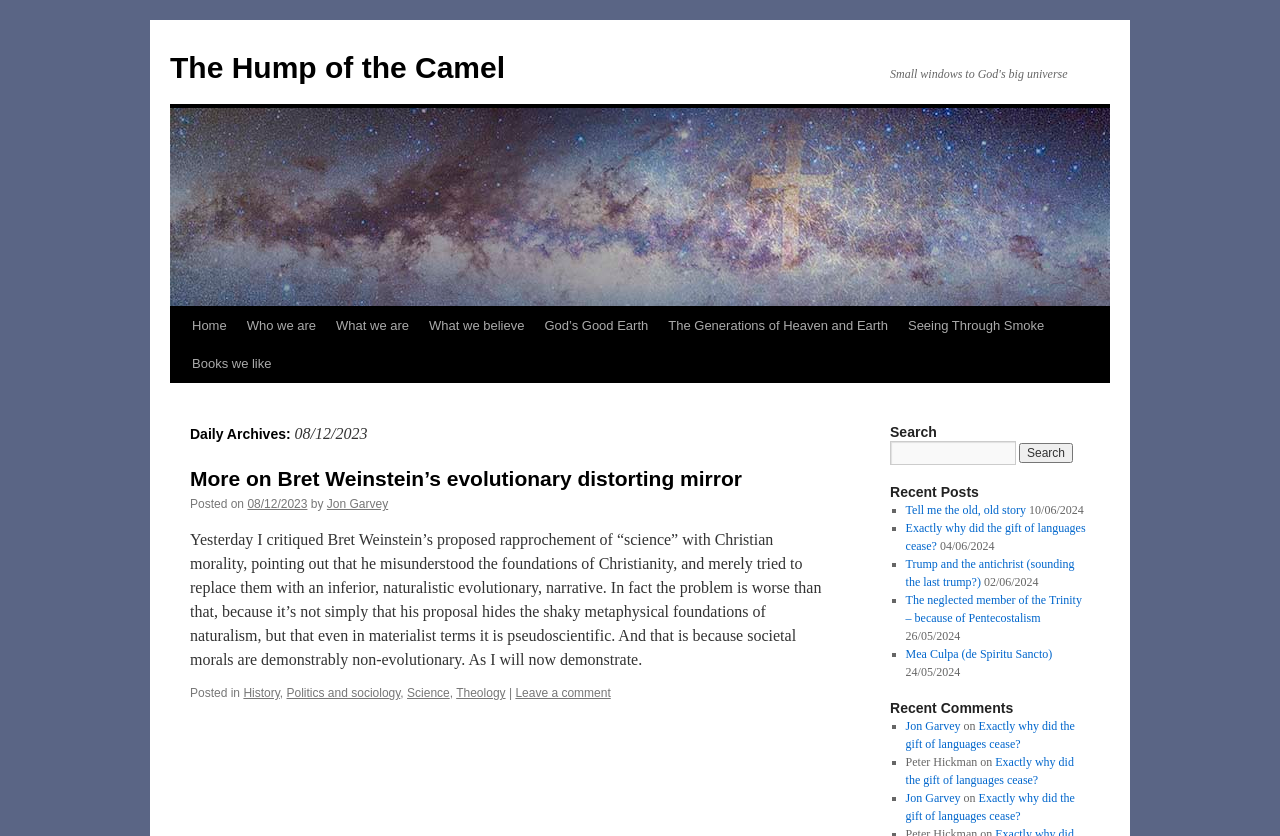Specify the bounding box coordinates of the element's region that should be clicked to achieve the following instruction: "Read the post 'More on Bret Weinstein’s evolutionary distorting mirror'". The bounding box coordinates consist of four float numbers between 0 and 1, in the format [left, top, right, bottom].

[0.148, 0.559, 0.58, 0.586]